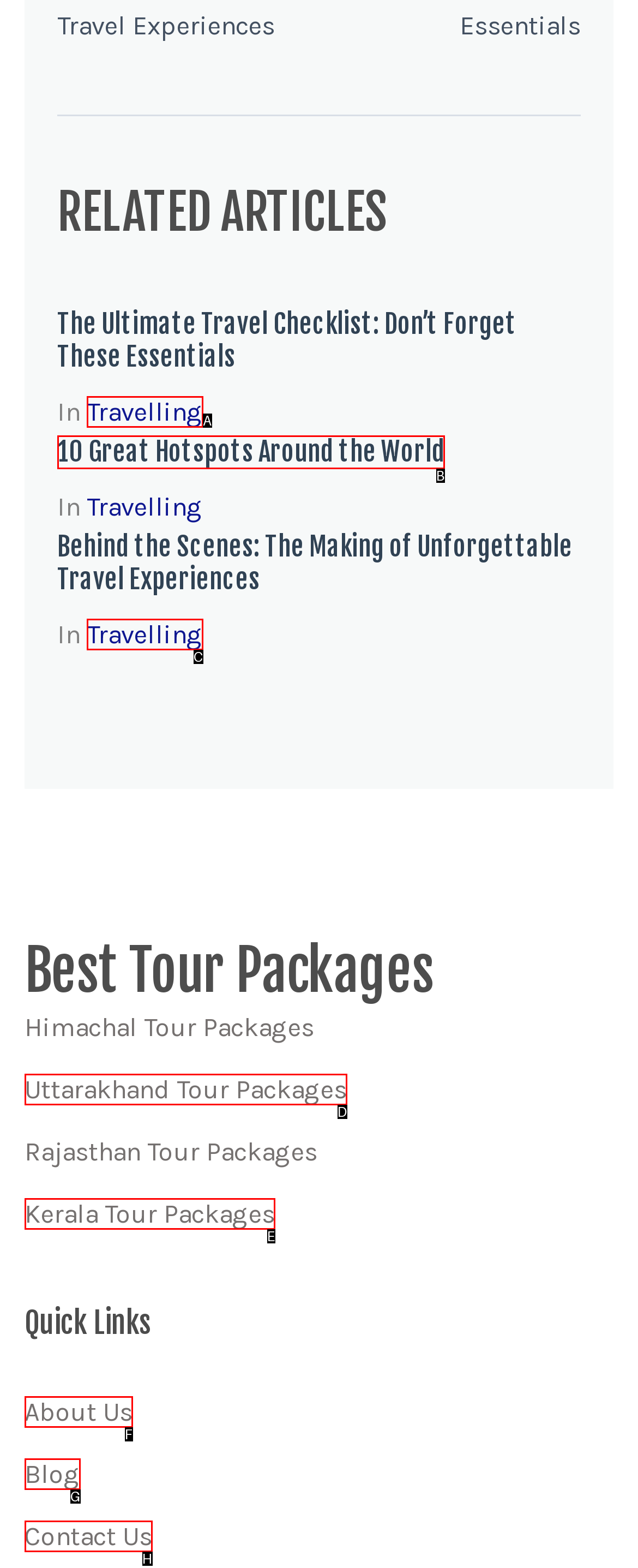Identify the HTML element to click to fulfill this task: browse archives
Answer with the letter from the given choices.

None